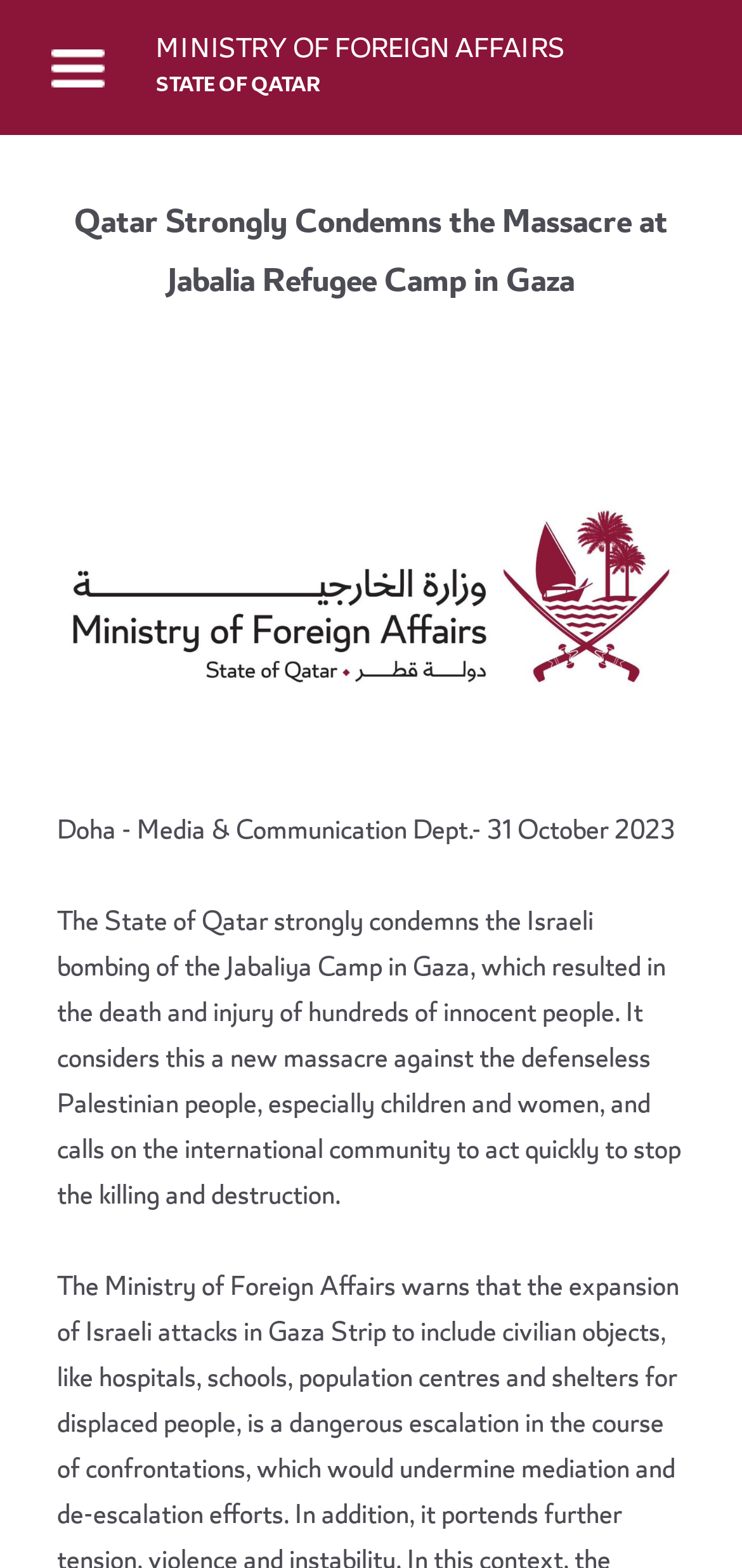What is the date of the statement?
Provide an in-depth answer to the question, covering all aspects.

I found the date of the statement by looking at the text 'Doha - Media & Communication Dept.- 31 October 2023' which is located below the statement image.